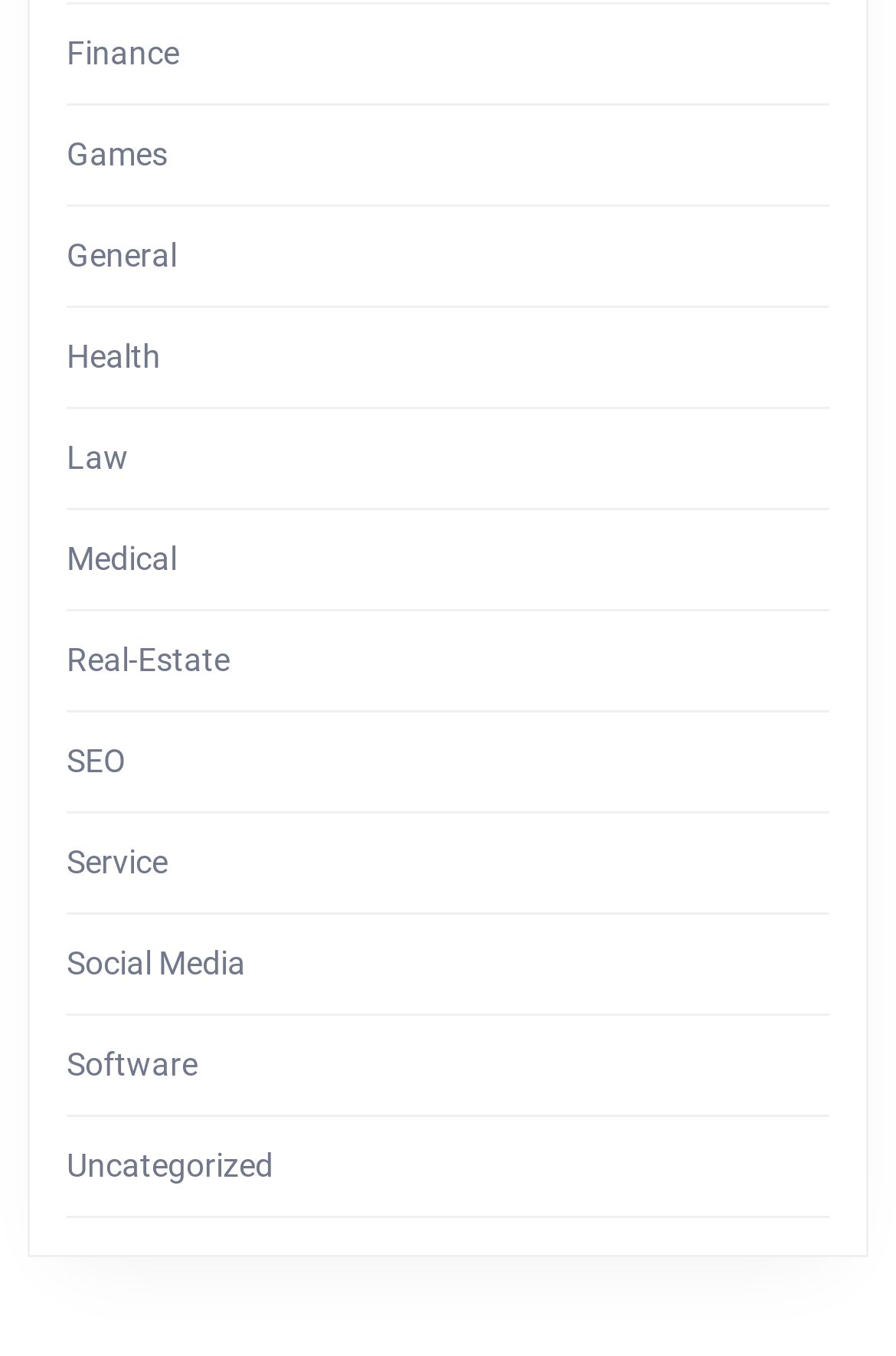How many categories start with the letter 'S'?
Please give a detailed and elaborate answer to the question based on the image.

I looked through the list of categories and found three categories that start with the letter 'S', which are SEO, Service, and Social Media.